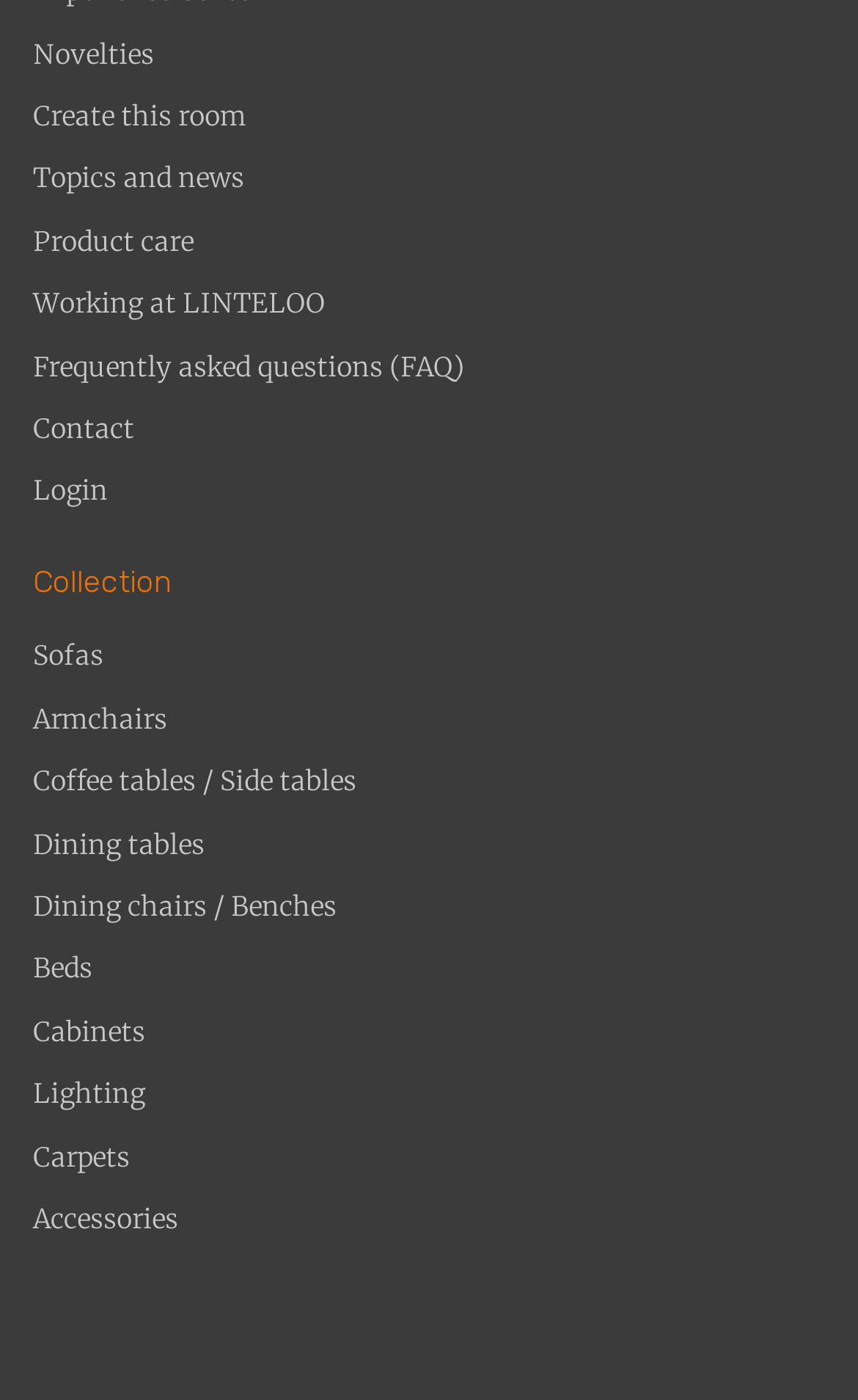Can you give a comprehensive explanation to the question given the content of the image?
Are there FAQs available?

The webpage has a link 'Frequently asked questions (FAQ)' located at the top, indicating that users can access a section with answers to frequently asked questions about the company or its products.